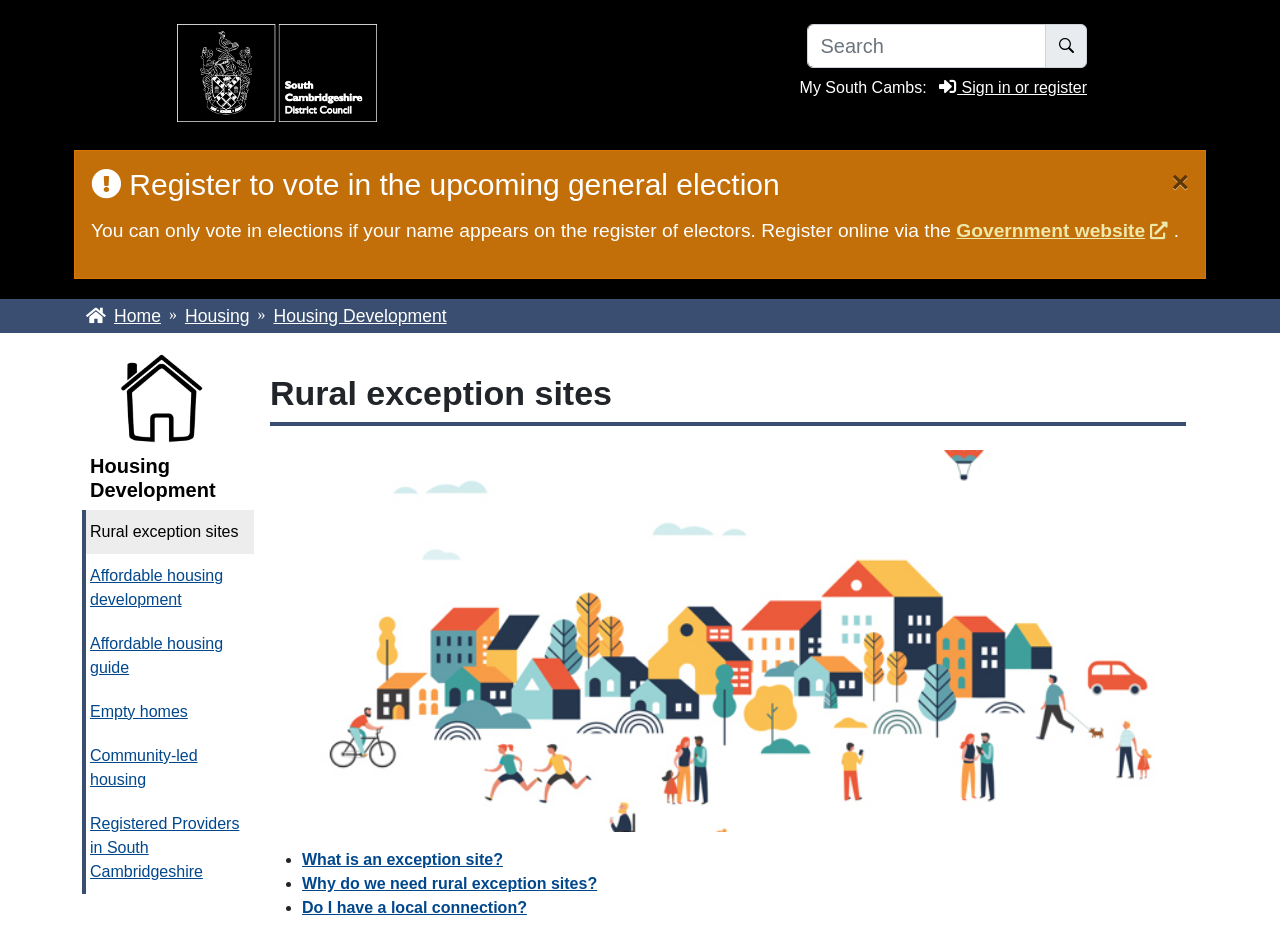Identify the title of the webpage and provide its text content.

Rural exception sites